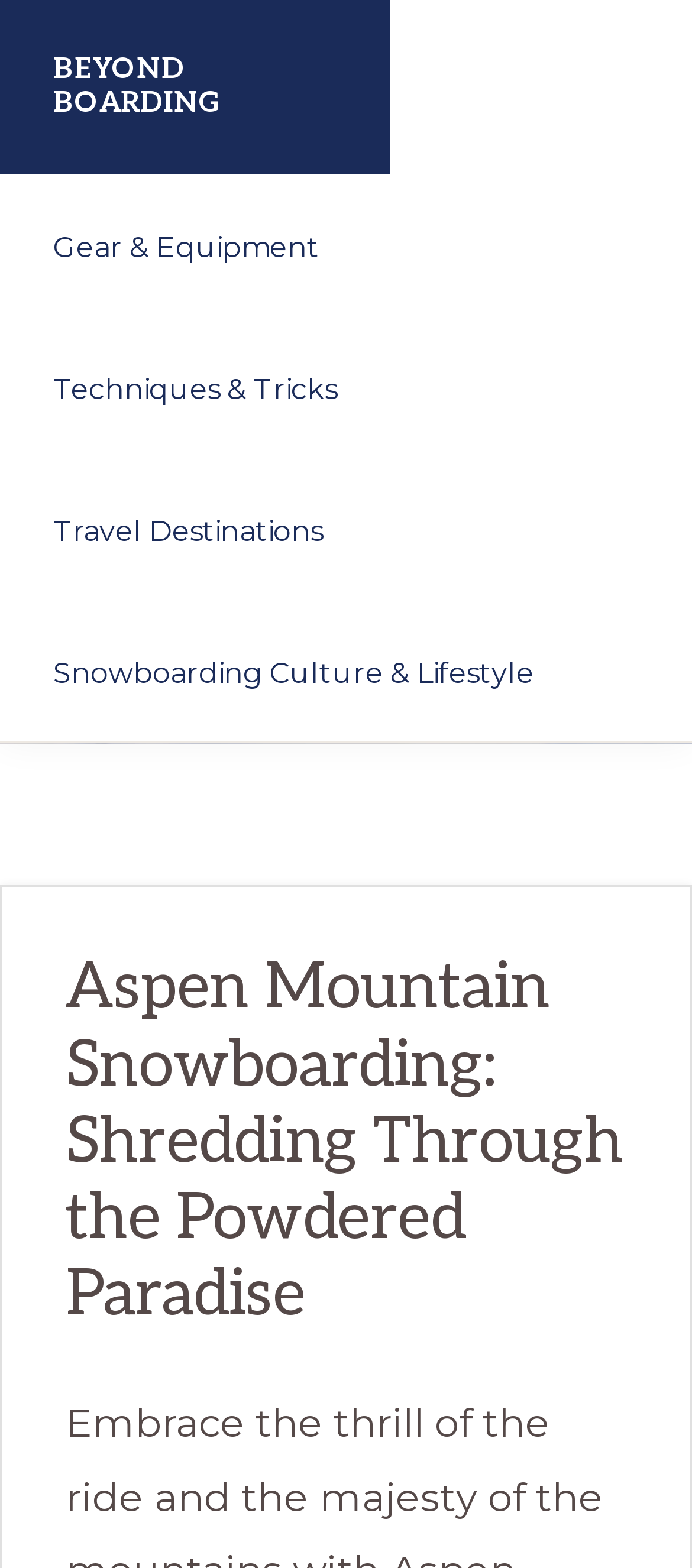Provide your answer in a single word or phrase: 
What is the theme of the website?

Snowboarding